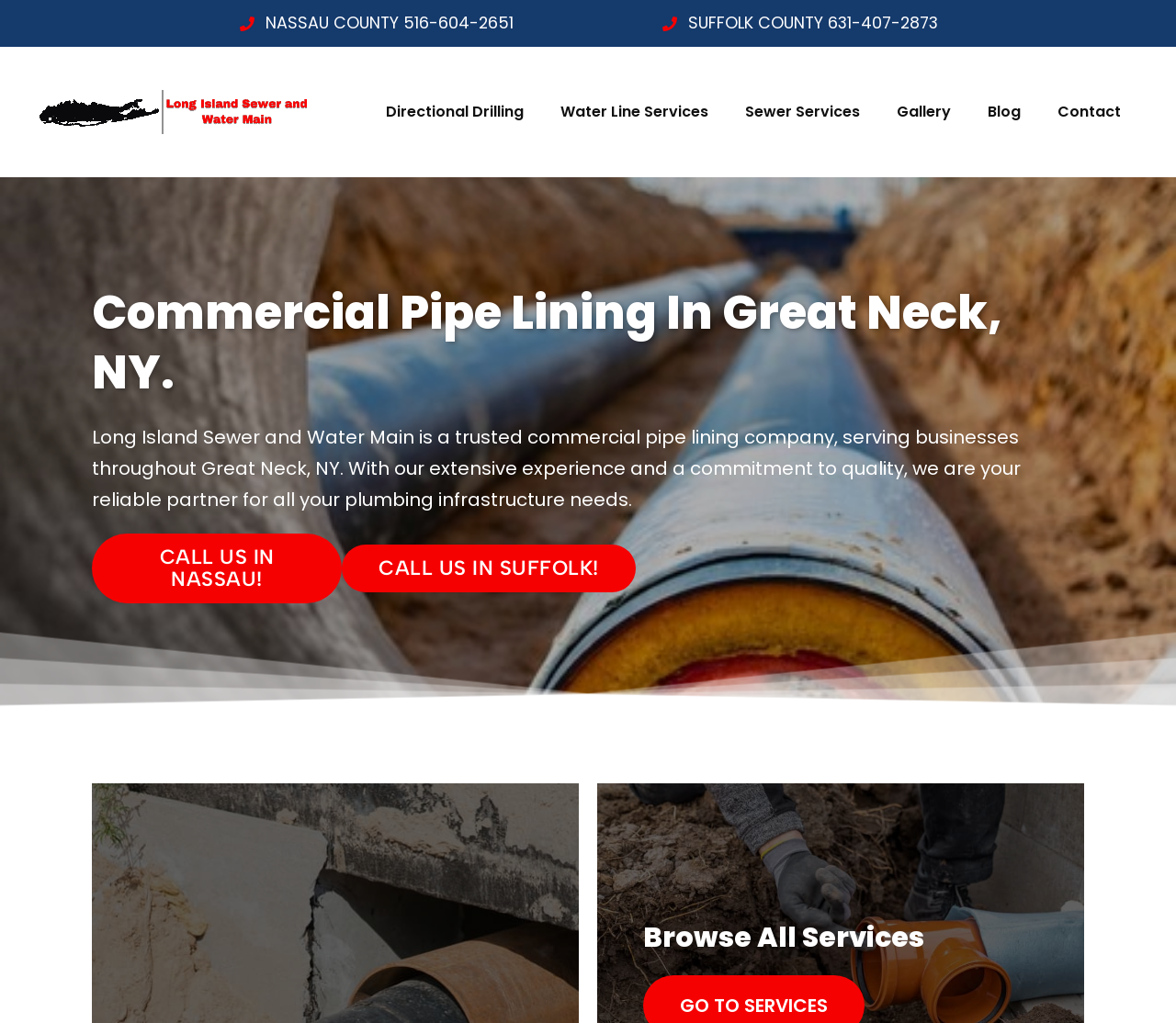Analyze the image and deliver a detailed answer to the question: How many phone numbers are listed?

I counted the number of phone numbers listed on the webpage, including the two county-specific numbers at the top, and the two 'CALL US' links in the middle section.